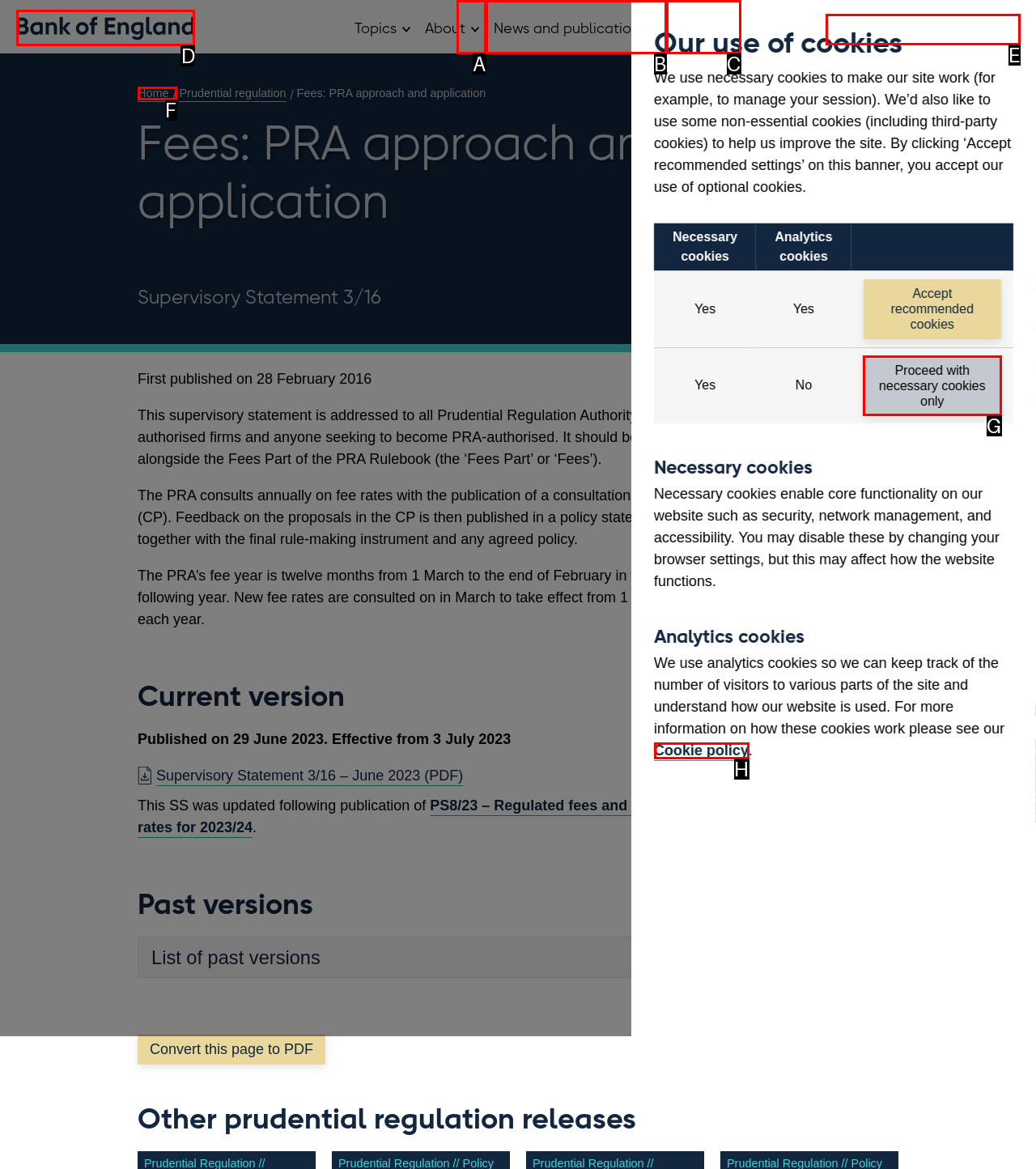Select the HTML element that needs to be clicked to perform the task: Go to Bank of England home. Reply with the letter of the chosen option.

D